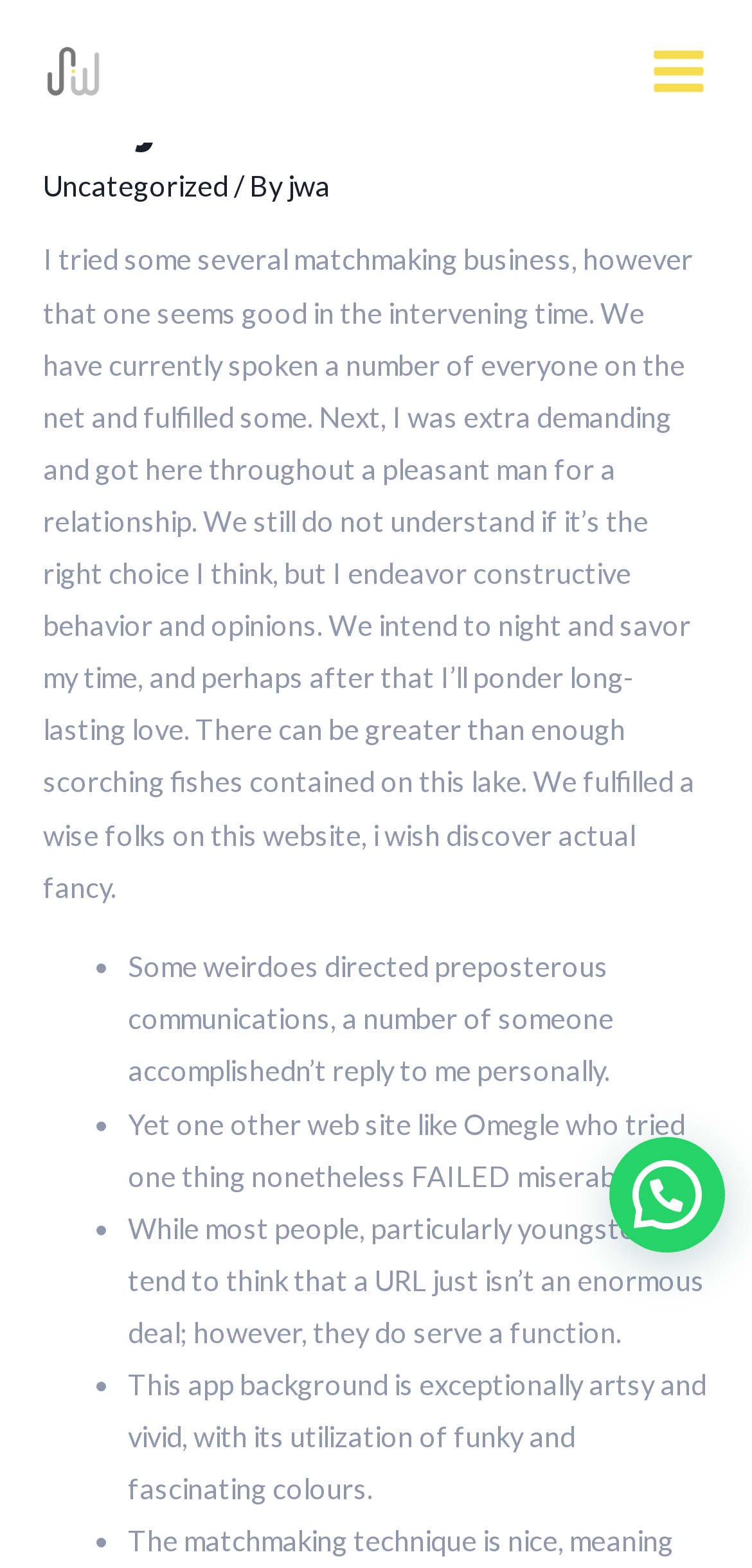Please provide a detailed answer to the question below based on the screenshot: 
What is the tone of the review?

The tone of the review can be determined by reading the text. The reviewer mentions that they have had a good experience with the website, have spoken to several people, and have met a nice person. The tone is overall positive, with some negative comments about weirdos and people who didn't respond.